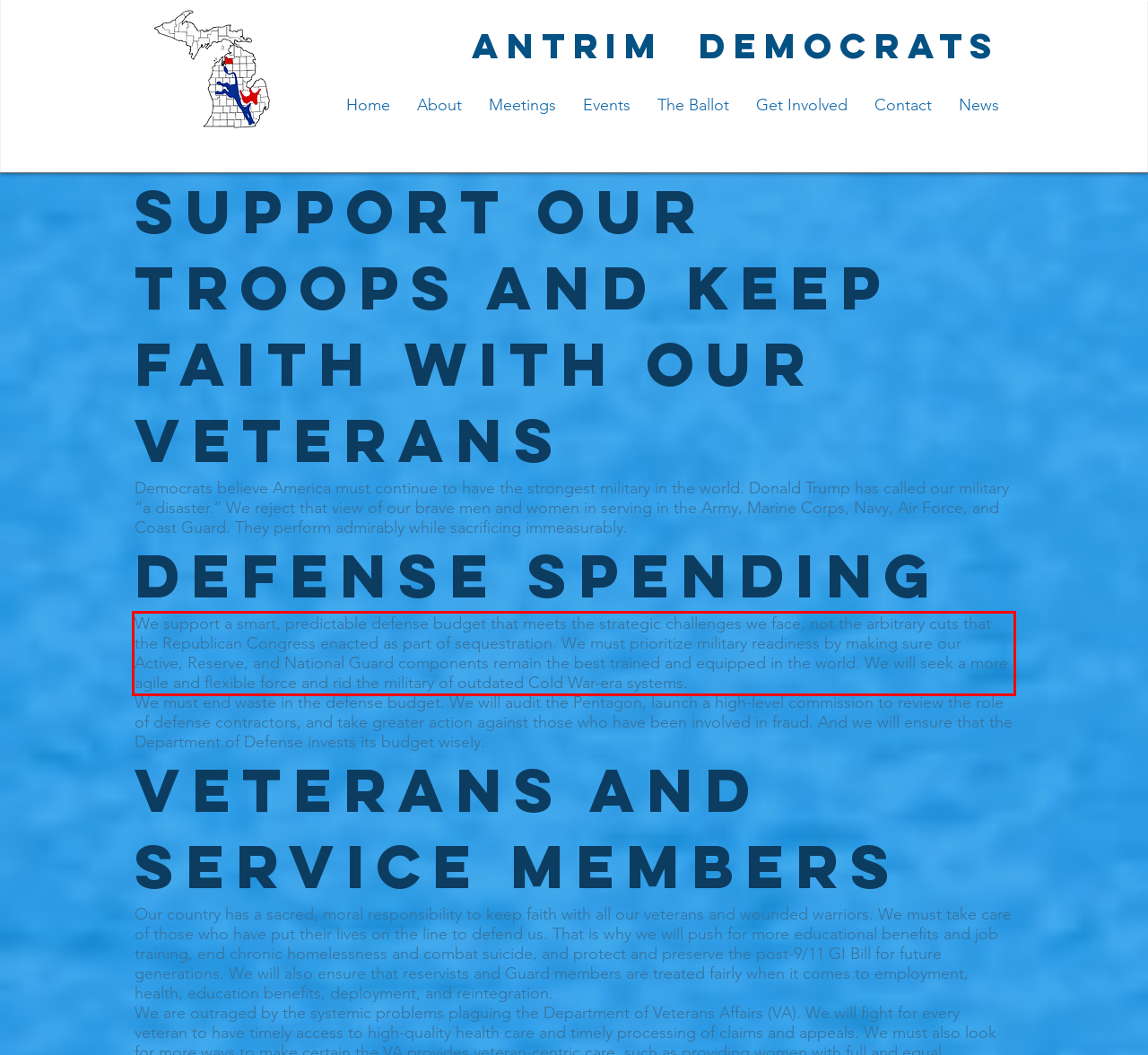Look at the provided screenshot of the webpage and perform OCR on the text within the red bounding box.

We support a smart, predictable defense budget that meets the strategic challenges we face, not the arbitrary cuts that the Republican Congress enacted as part of sequestration. We must prioritize military readiness by making sure our Active, Reserve, and National Guard components remain the best trained and equipped in the world. We will seek a more agile and flexible force and rid the military of outdated Cold War-era systems.